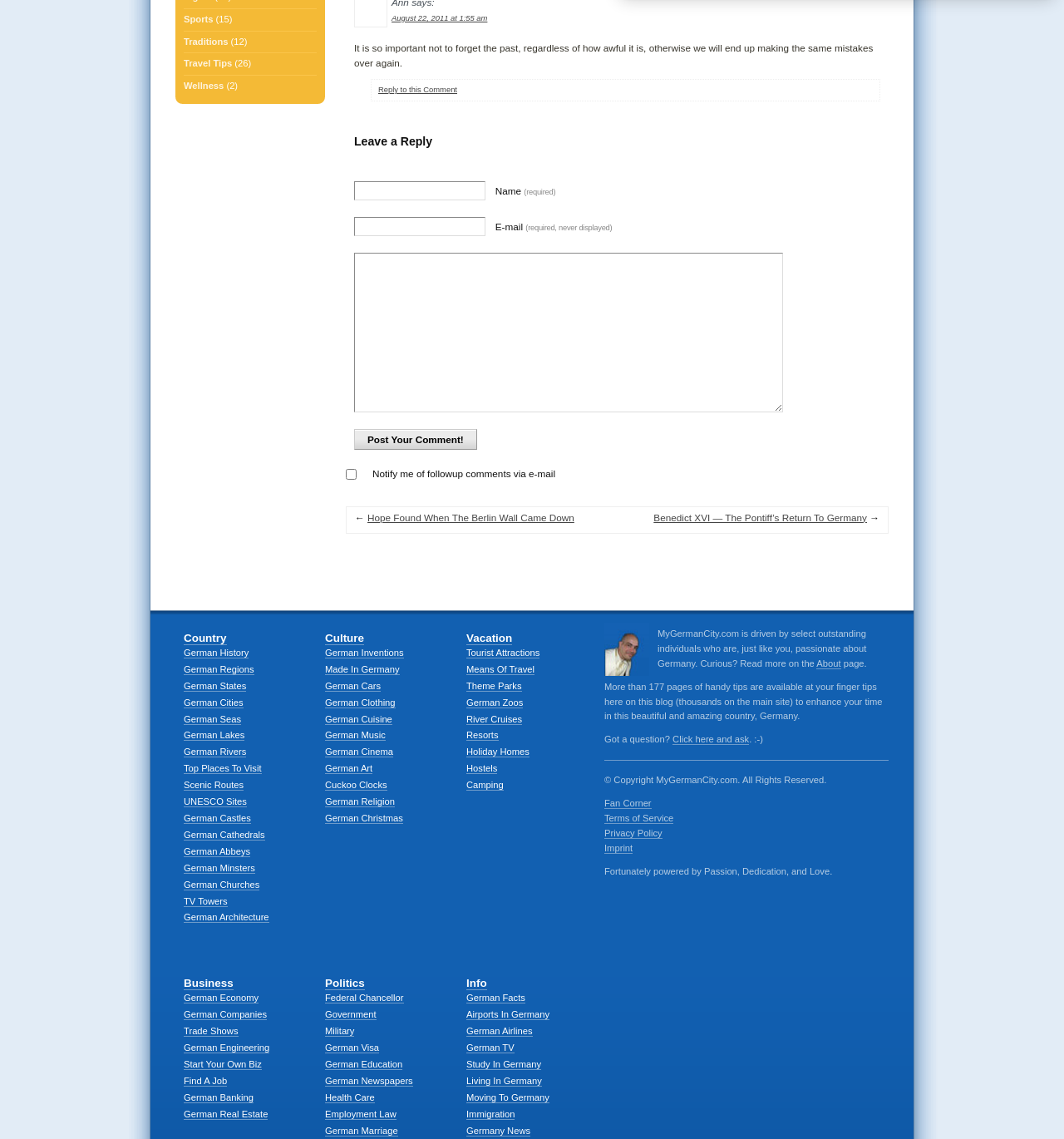What is the function of the checkbox?
Using the visual information, reply with a single word or short phrase.

Notify me of followup comments